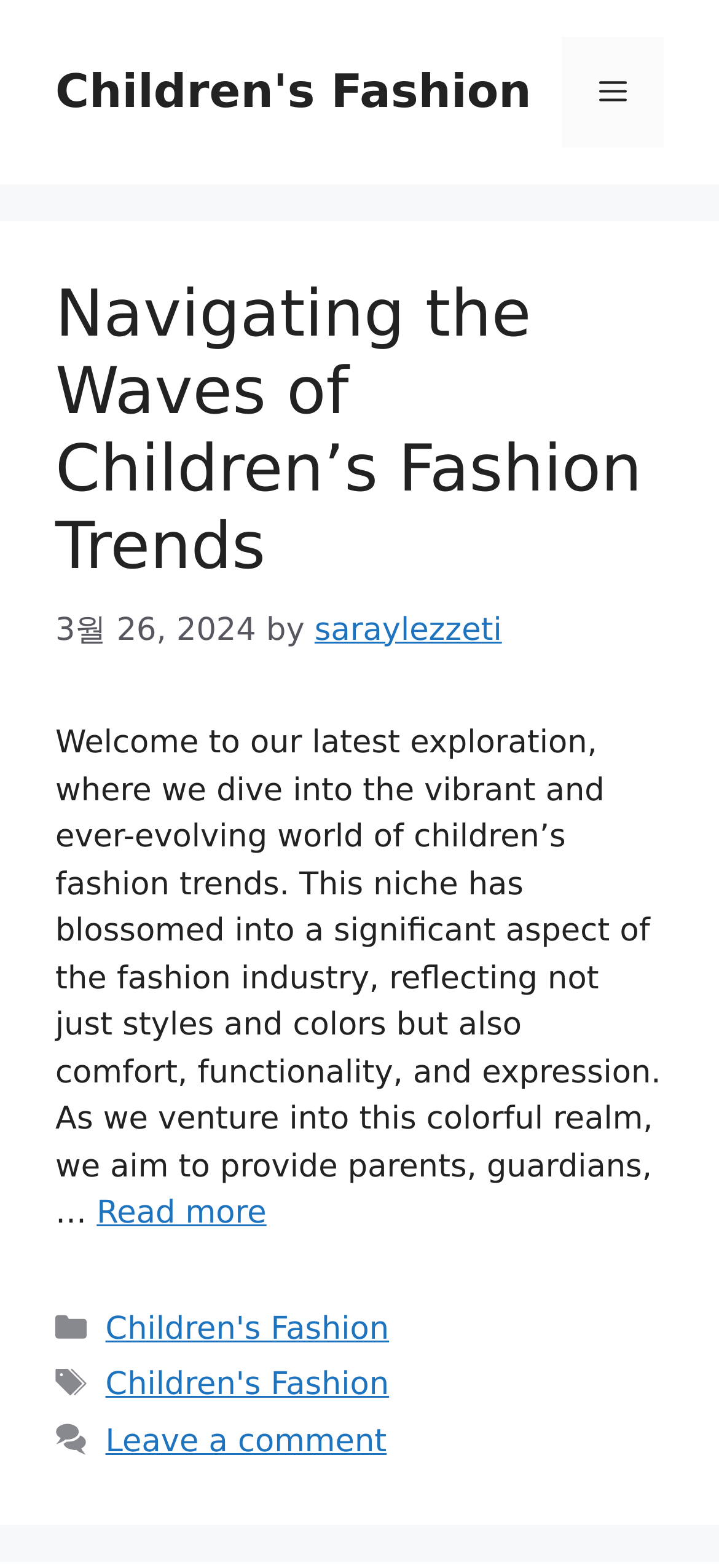What is the purpose of the article?
Please answer the question as detailed as possible.

I found the purpose of the article by reading the introductory text which mentions exploring the world of children's fashion trends and providing information to parents and guardians.